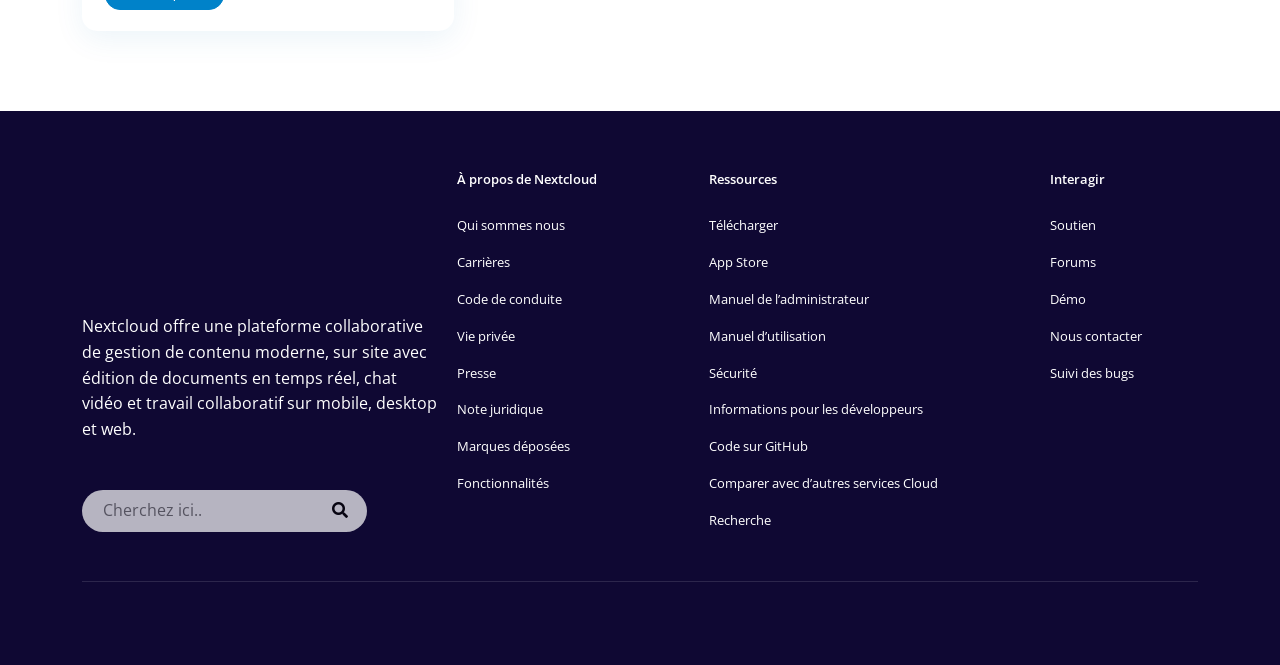From the screenshot, find the bounding box of the UI element matching this description: "App Store". Supply the bounding box coordinates in the form [left, top, right, bottom], each a float between 0 and 1.

[0.548, 0.367, 0.739, 0.422]